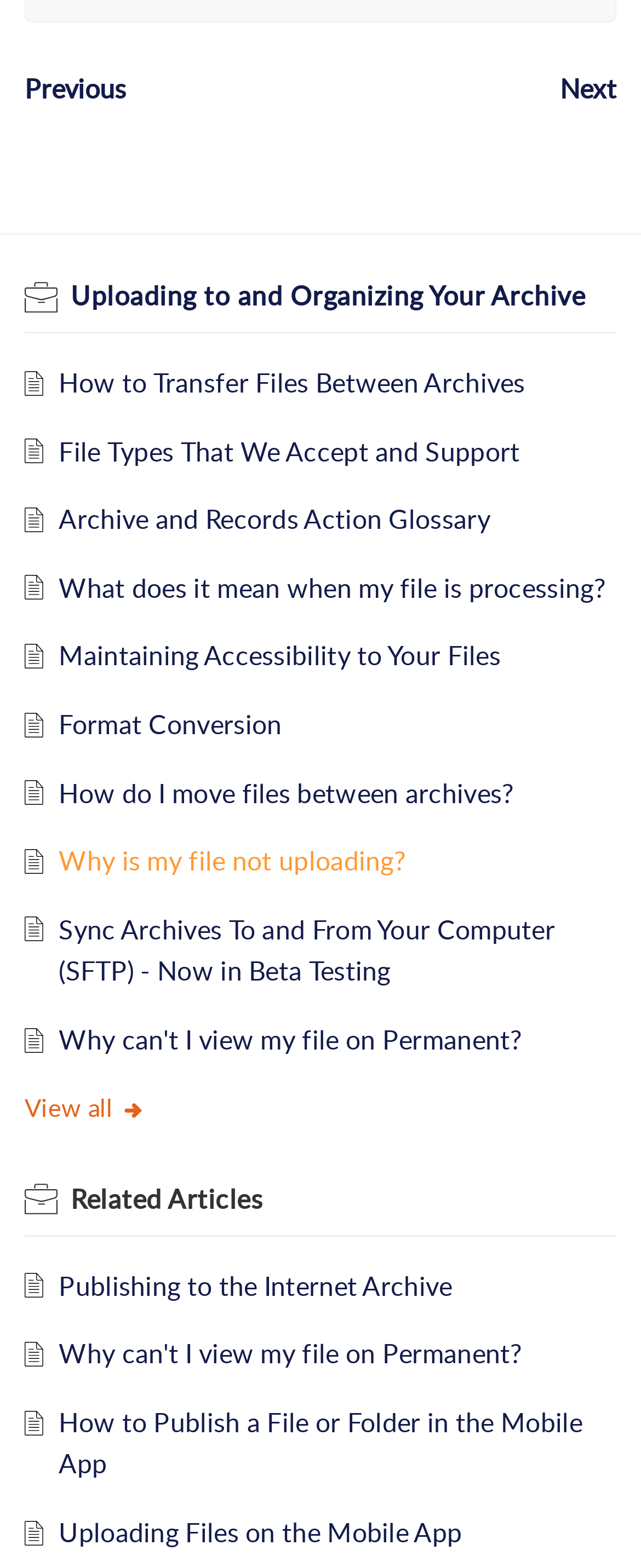Identify the coordinates of the bounding box for the element that must be clicked to accomplish the instruction: "Switch to Swedish".

None